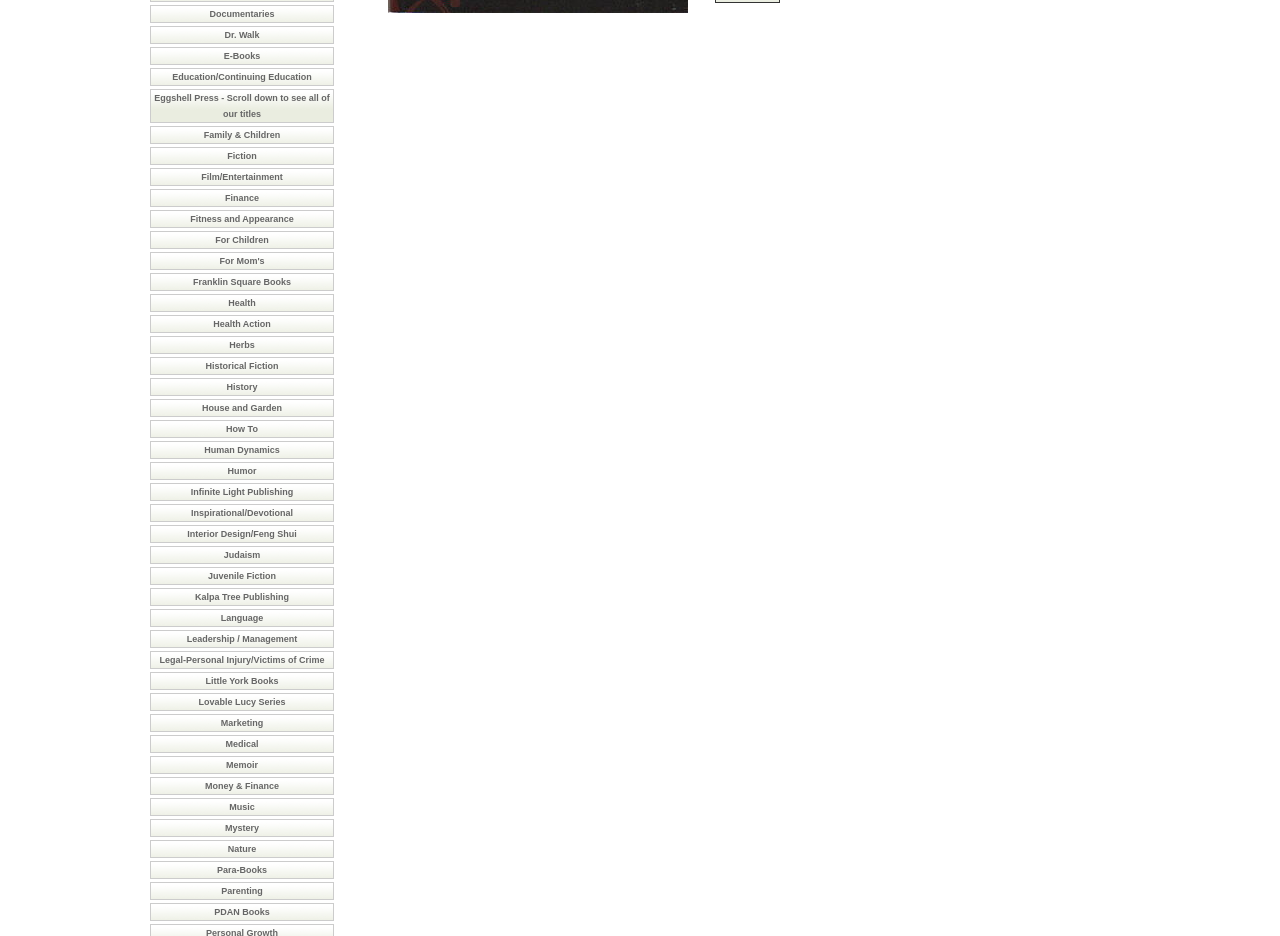Please determine the bounding box of the UI element that matches this description: Health Action. The coordinates should be given as (top-left x, top-left y, bottom-right x, bottom-right y), with all values between 0 and 1.

[0.167, 0.341, 0.212, 0.351]